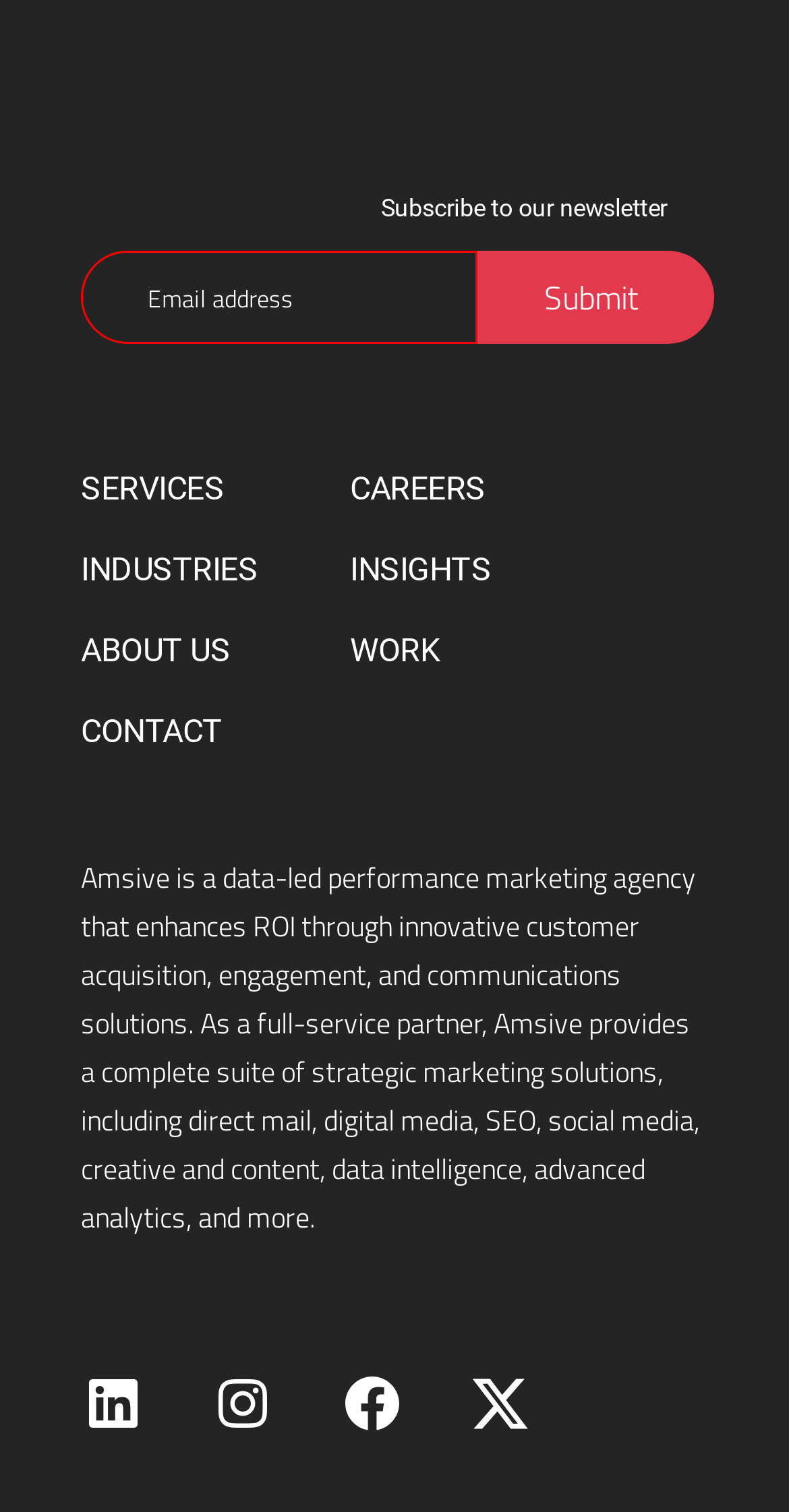What is the purpose of the textbox?
Based on the visual, give a brief answer using one word or a short phrase.

Email subscription